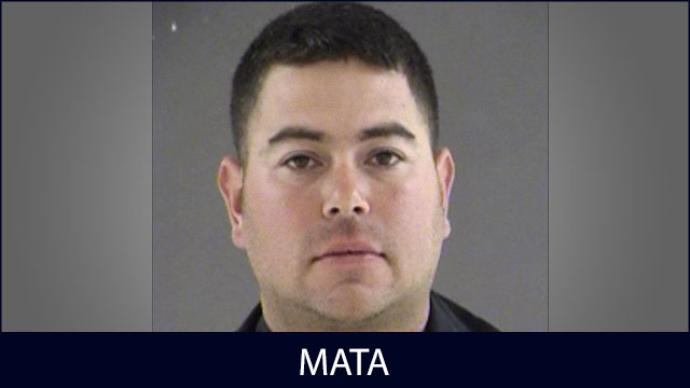Generate a detailed caption that encompasses all aspects of the image.

The image features a police mugshot of Joshua Lee Mata, identified prominently by the text "MATA" displayed below the photo. He appears to be in a neutral expression, with short dark hair and a light complexion. The background of the image is a muted gray, which contrasts with the darker attire he is wearing, likely indicative of his role as a firefighter. This mugshot is connected to a news story reporting that Mata, a firefighter from Lynchburg, was arrested for driving under the influence while operating an emergency vehicle. The incident occurred while he was responding to a car accident over the weekend, leading to his police custody. The photograph serves to highlight the serious nature of the charges against him and the implications for his professional role.